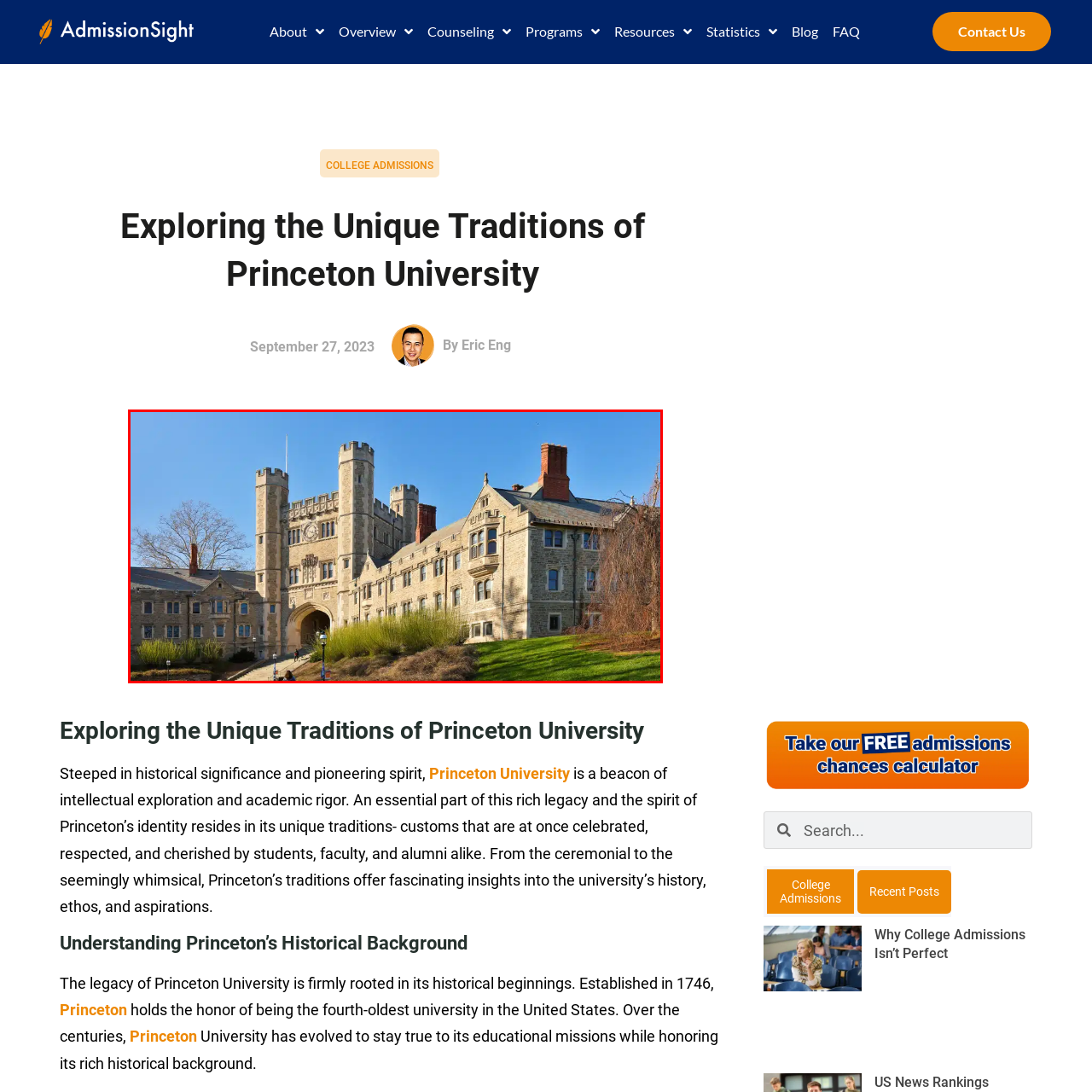Create a detailed narrative of the scene depicted inside the red-outlined image.

The image features a picturesque view of a historic building at Princeton University, showcasing its distinctive architectural style. The structure, characterized by its elaborate stonework and majestic towers, stands prominently against a clear blue sky. In the foreground, lush greenery adds to the serene atmosphere, while a pathway leads up to the entrance. This scene captures the essence of Princeton's rich heritage and the welcoming environment it offers to students and visitors alike, reflecting a blend of academic pursuit and architectural beauty.